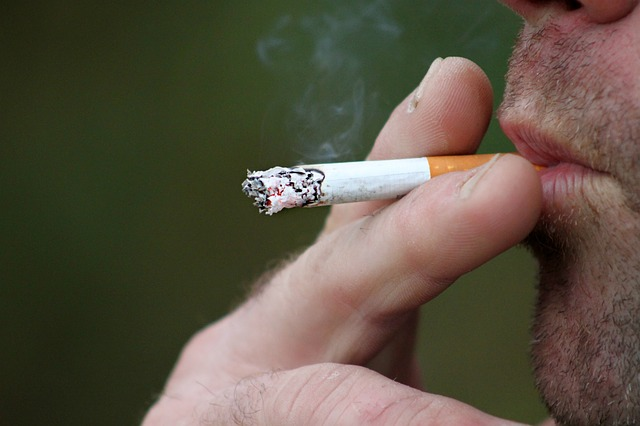Is the cigarette lit?
Using the image provided, answer with just one word or phrase.

Yes